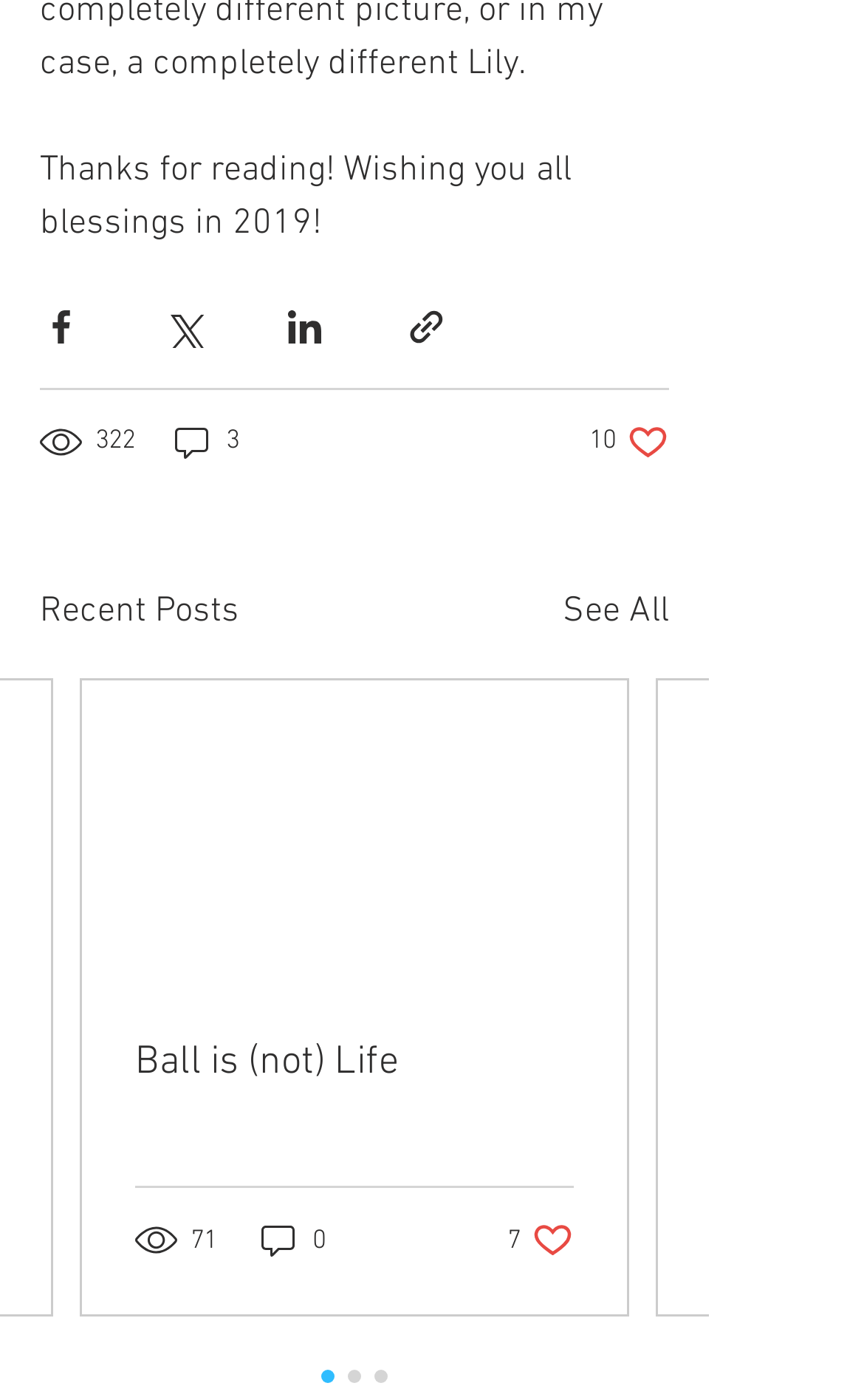Please identify the bounding box coordinates of the clickable region that I should interact with to perform the following instruction: "Share via Facebook". The coordinates should be expressed as four float numbers between 0 and 1, i.e., [left, top, right, bottom].

[0.046, 0.218, 0.095, 0.248]